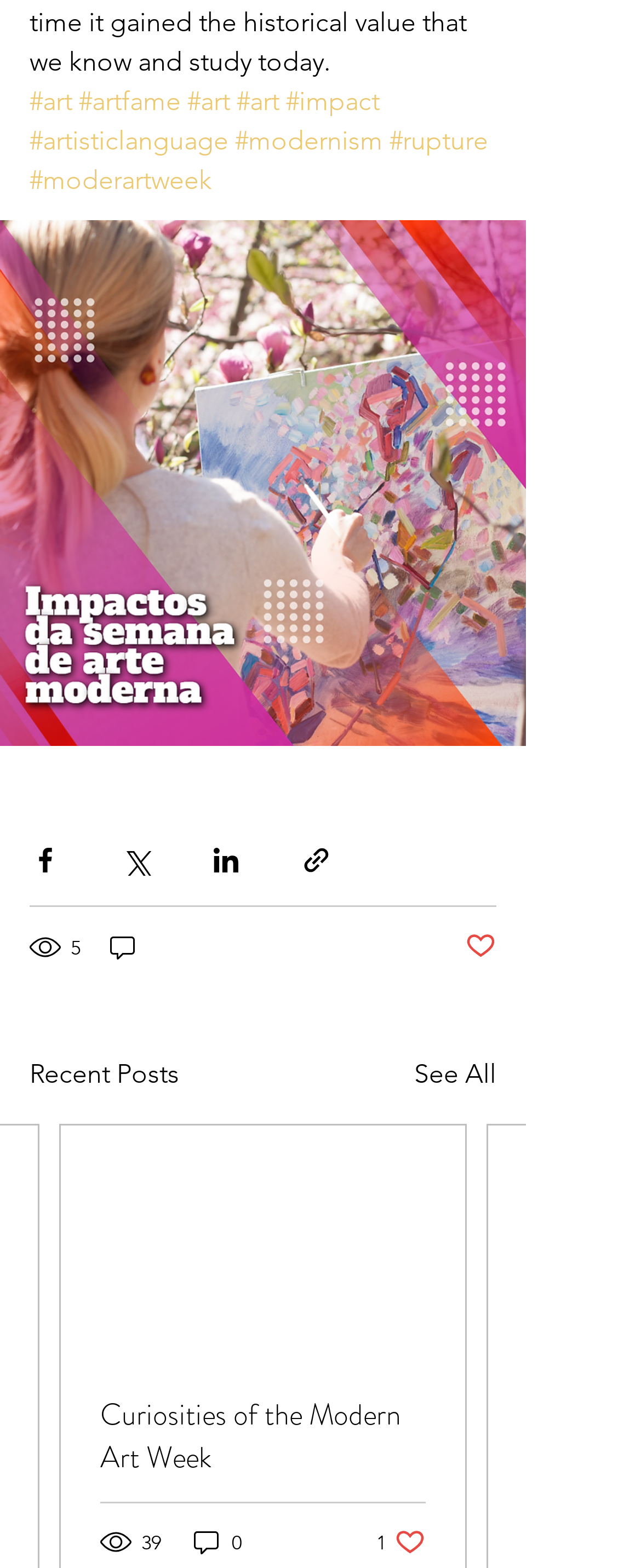Identify the bounding box coordinates necessary to click and complete the given instruction: "Click on the 'Share via Facebook' button".

[0.046, 0.539, 0.095, 0.559]